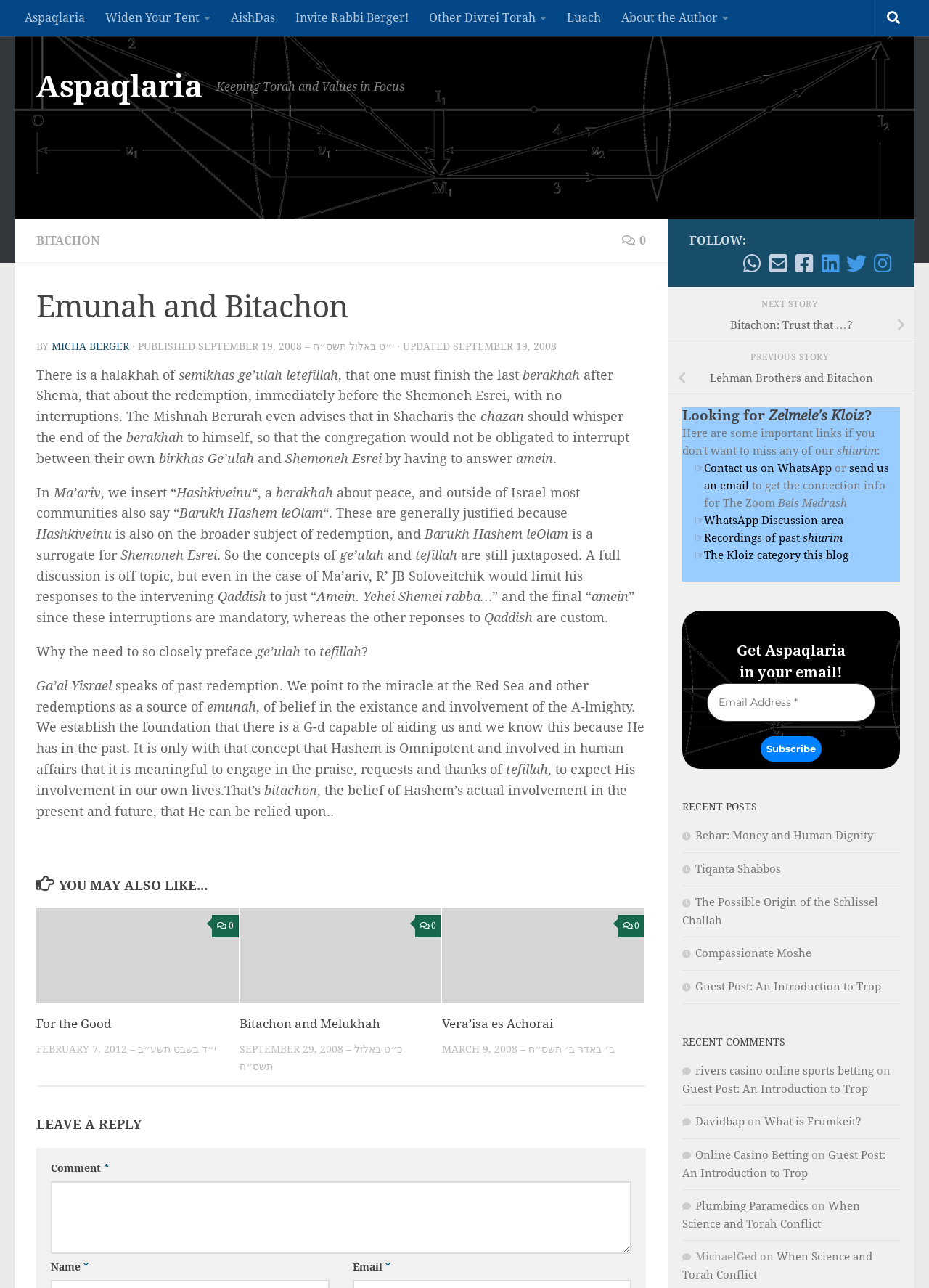Please determine the headline of the webpage and provide its content.

Emunah and Bitachon